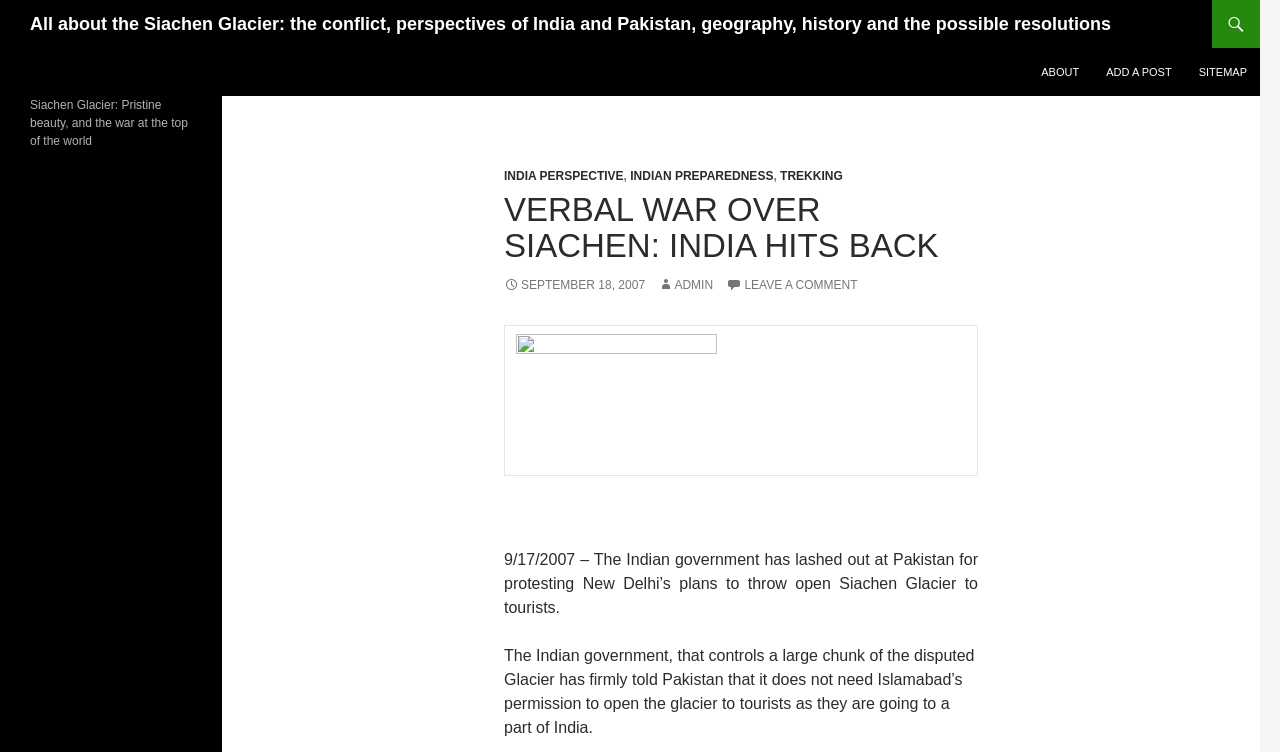Determine the bounding box coordinates of the clickable element necessary to fulfill the instruction: "Read the article about verbal war over Siachen". Provide the coordinates as four float numbers within the 0 to 1 range, i.e., [left, top, right, bottom].

[0.394, 0.255, 0.764, 0.351]